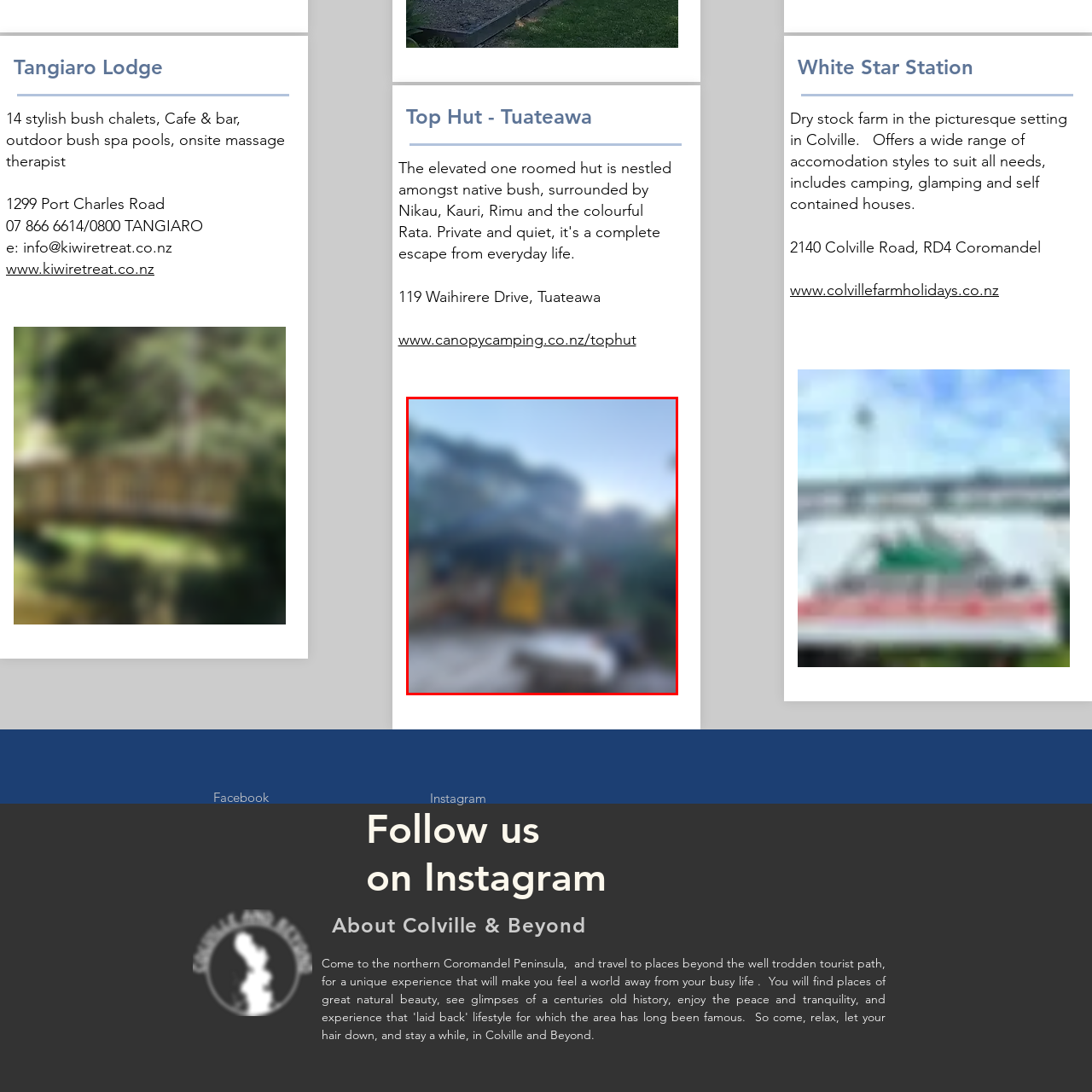What is the dominant color of the structure in the image?
View the image highlighted by the red bounding box and provide your answer in a single word or a brief phrase.

Yellow